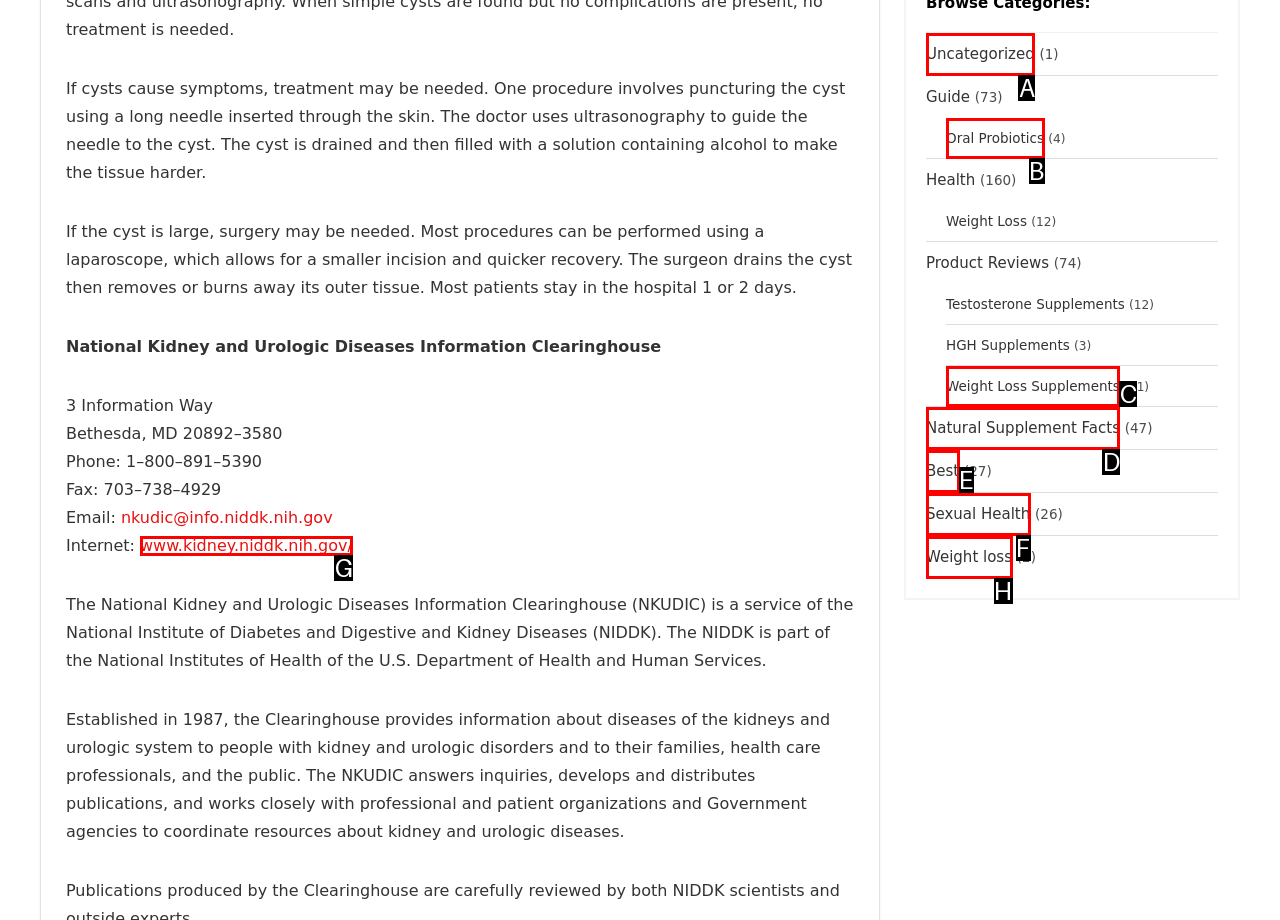Find the option that matches this description: Weight Loss Supplements
Provide the corresponding letter directly.

C